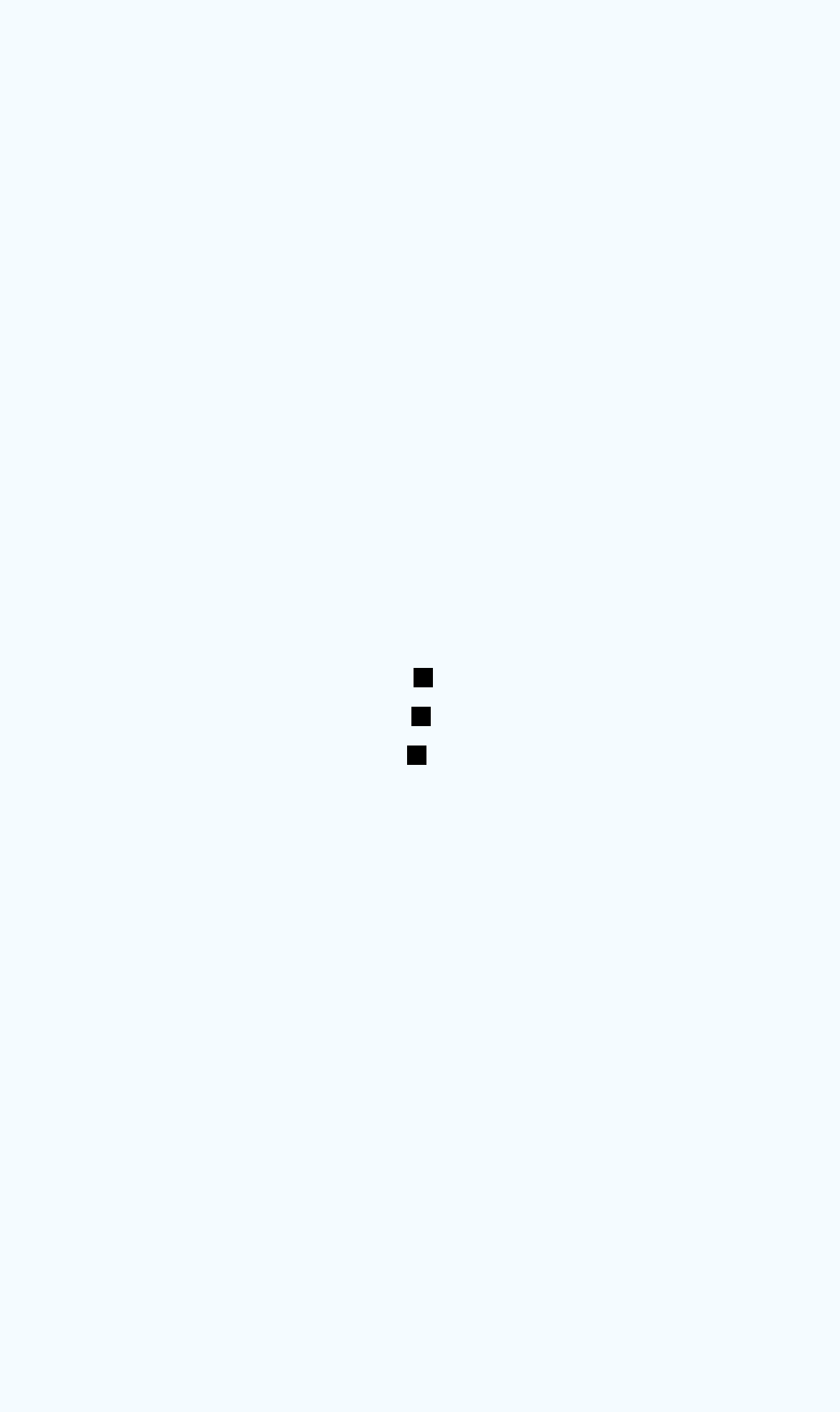Specify the bounding box coordinates of the area to click in order to follow the given instruction: "learn about Lung Cancer."

None